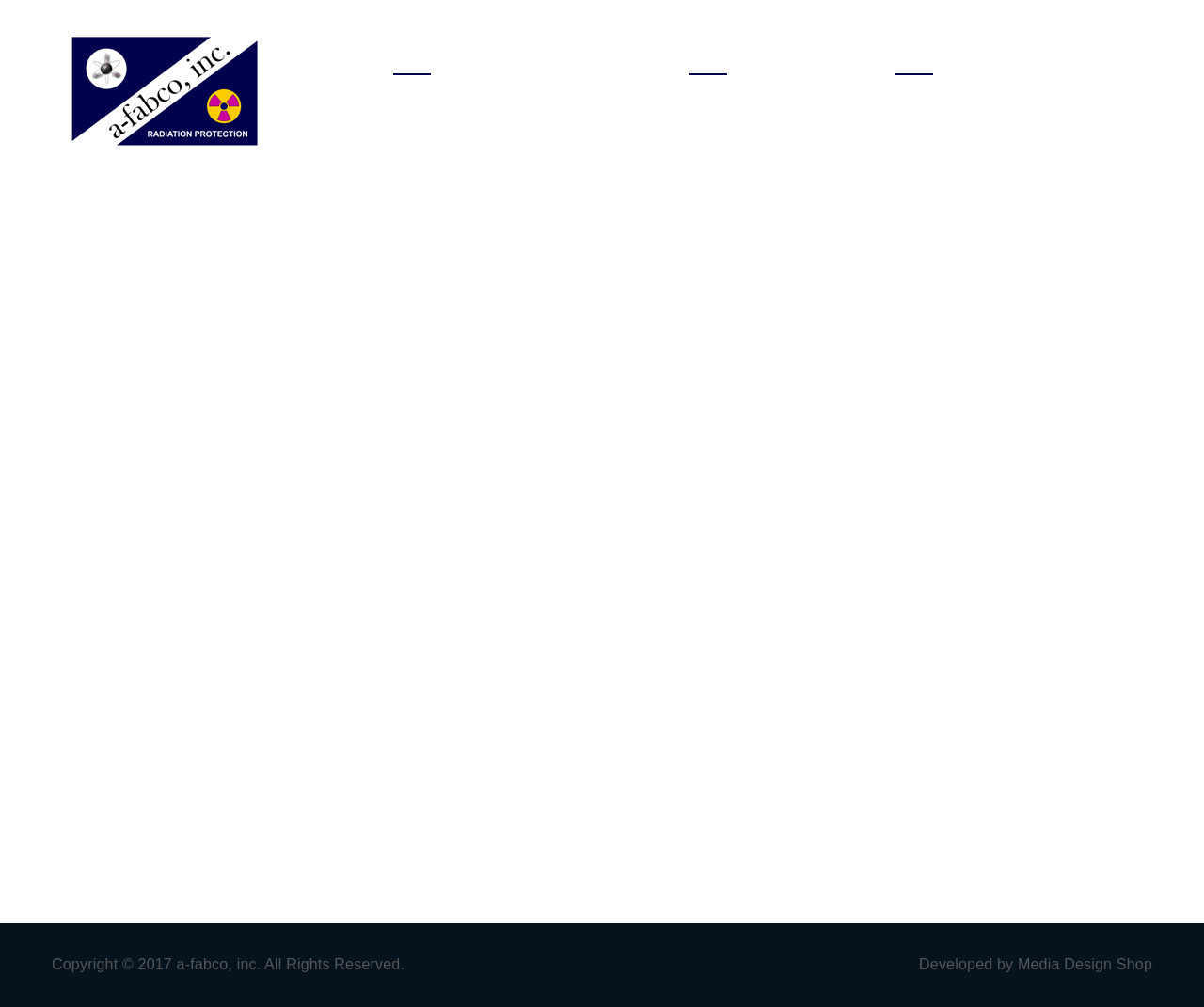Pinpoint the bounding box coordinates of the element that must be clicked to accomplish the following instruction: "Go to the Home page". The coordinates should be in the format of four float numbers between 0 and 1, i.e., [left, top, right, bottom].

[0.573, 0.104, 0.61, 0.125]